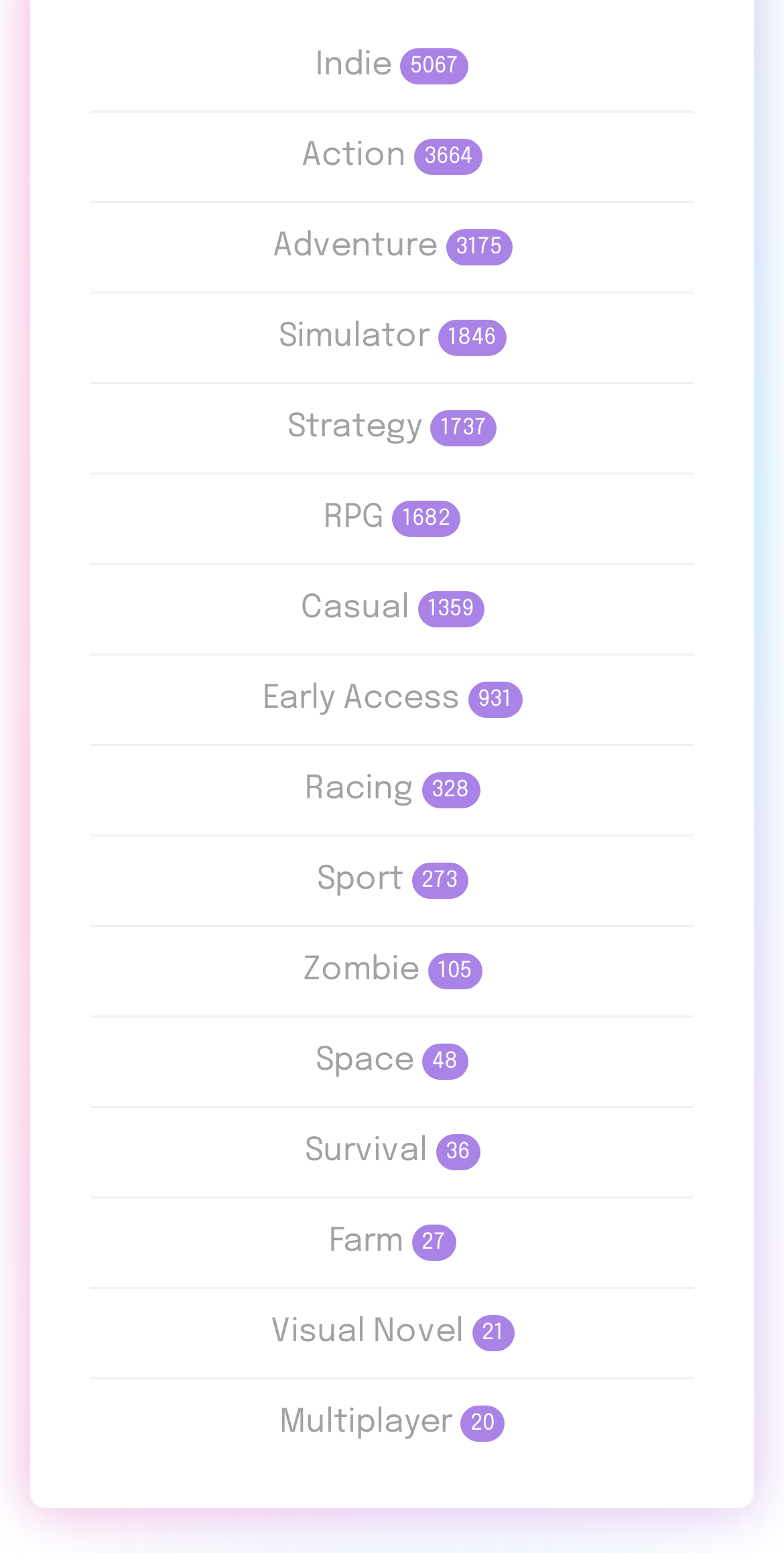Select the bounding box coordinates of the element I need to click to carry out the following instruction: "Discover 4. Mobile-First Photography".

None